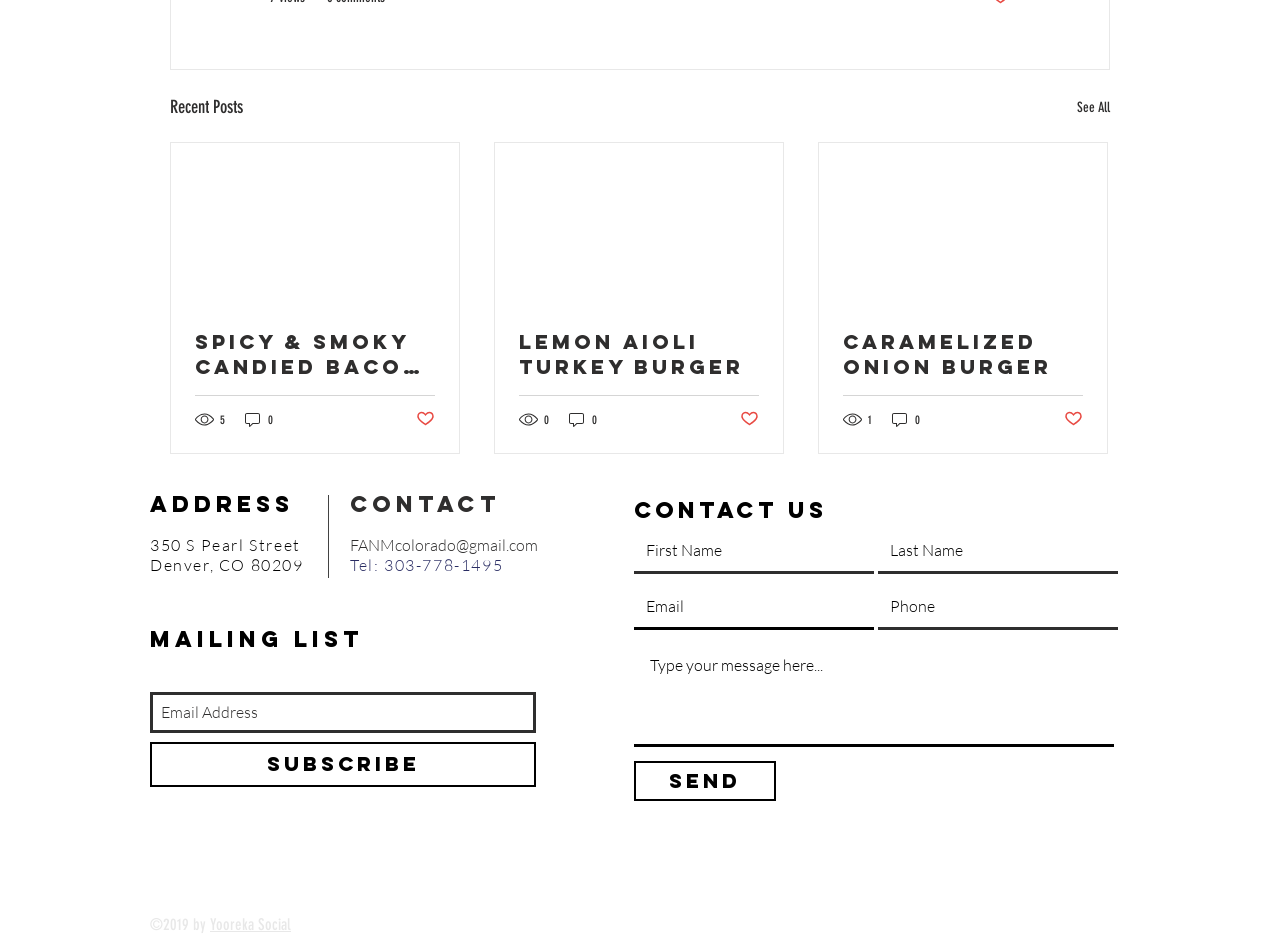Can you identify the bounding box coordinates of the clickable region needed to carry out this instruction: 'Visit the Instagram page'? The coordinates should be four float numbers within the range of 0 to 1, stated as [left, top, right, bottom].

[0.117, 0.921, 0.148, 0.962]